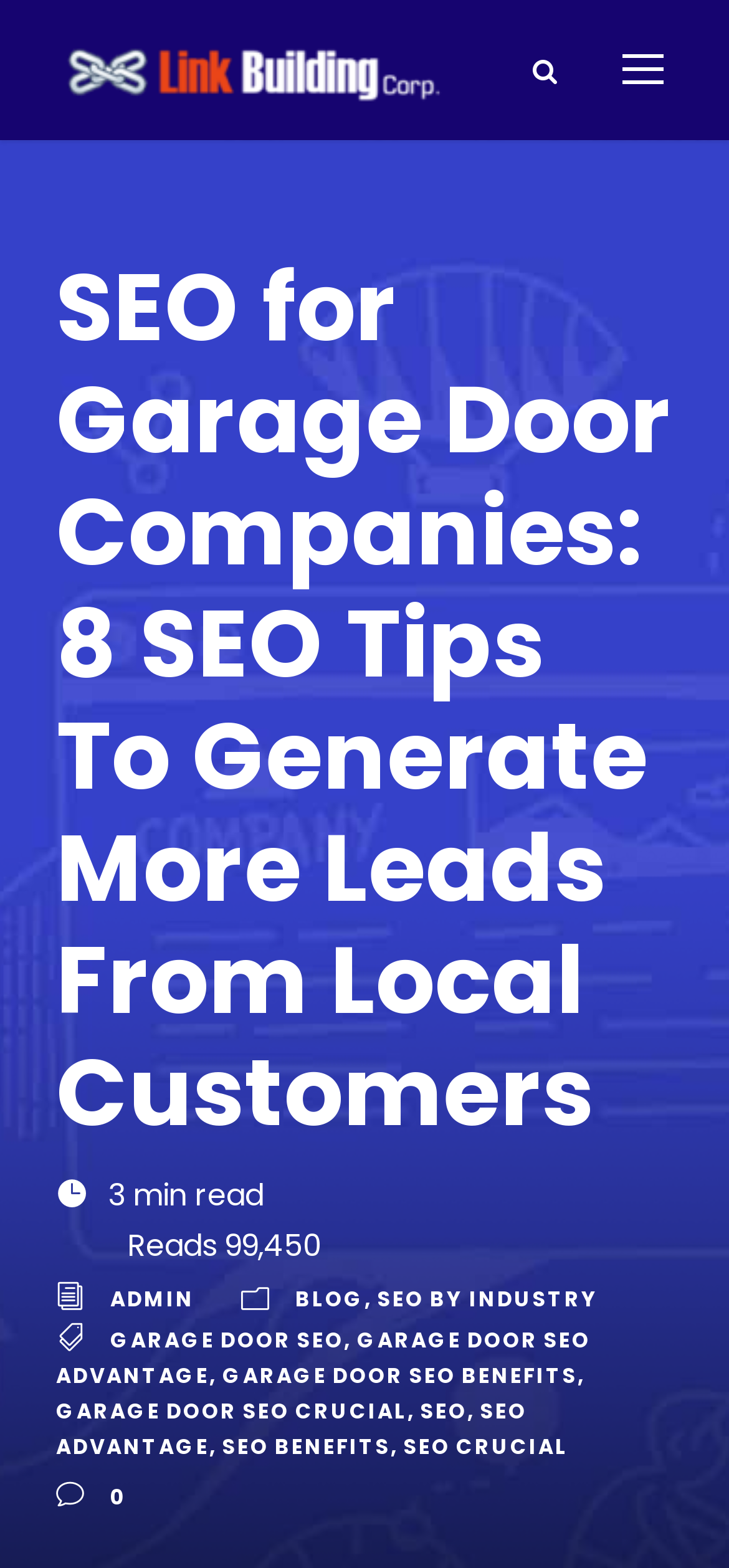What is above the 'LINK BUILDING SERVICES' image?
Provide a detailed and well-explained answer to the question.

I compared the y1 and y2 coordinates of the 'LINK BUILDING SERVICES' image and the other elements, and I didn't find any element with a smaller y1 value, so there is nothing above the image.